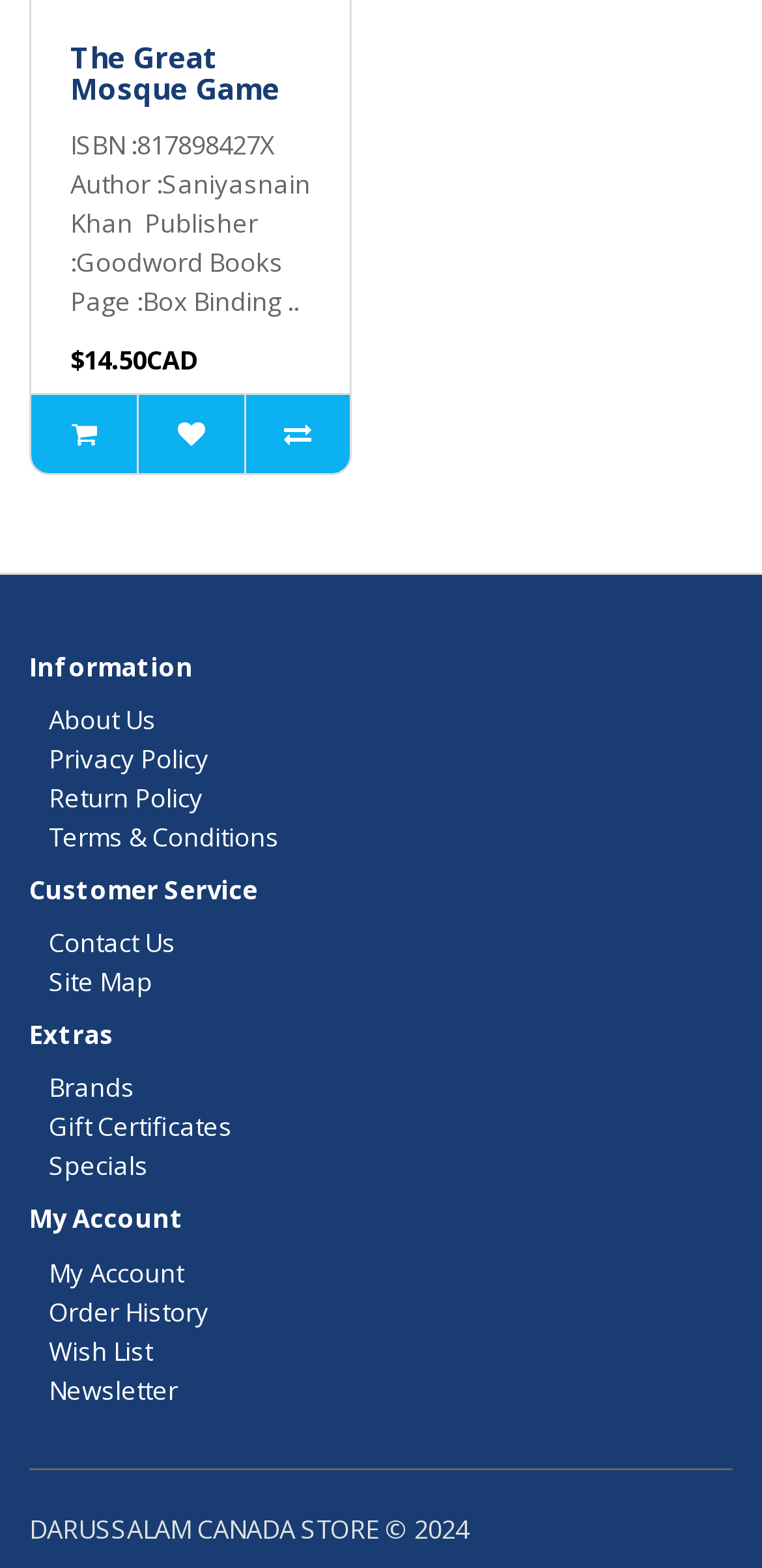Please identify the bounding box coordinates of the clickable area that will fulfill the following instruction: "Visit the February 24, 2014 page". The coordinates should be in the format of four float numbers between 0 and 1, i.e., [left, top, right, bottom].

None